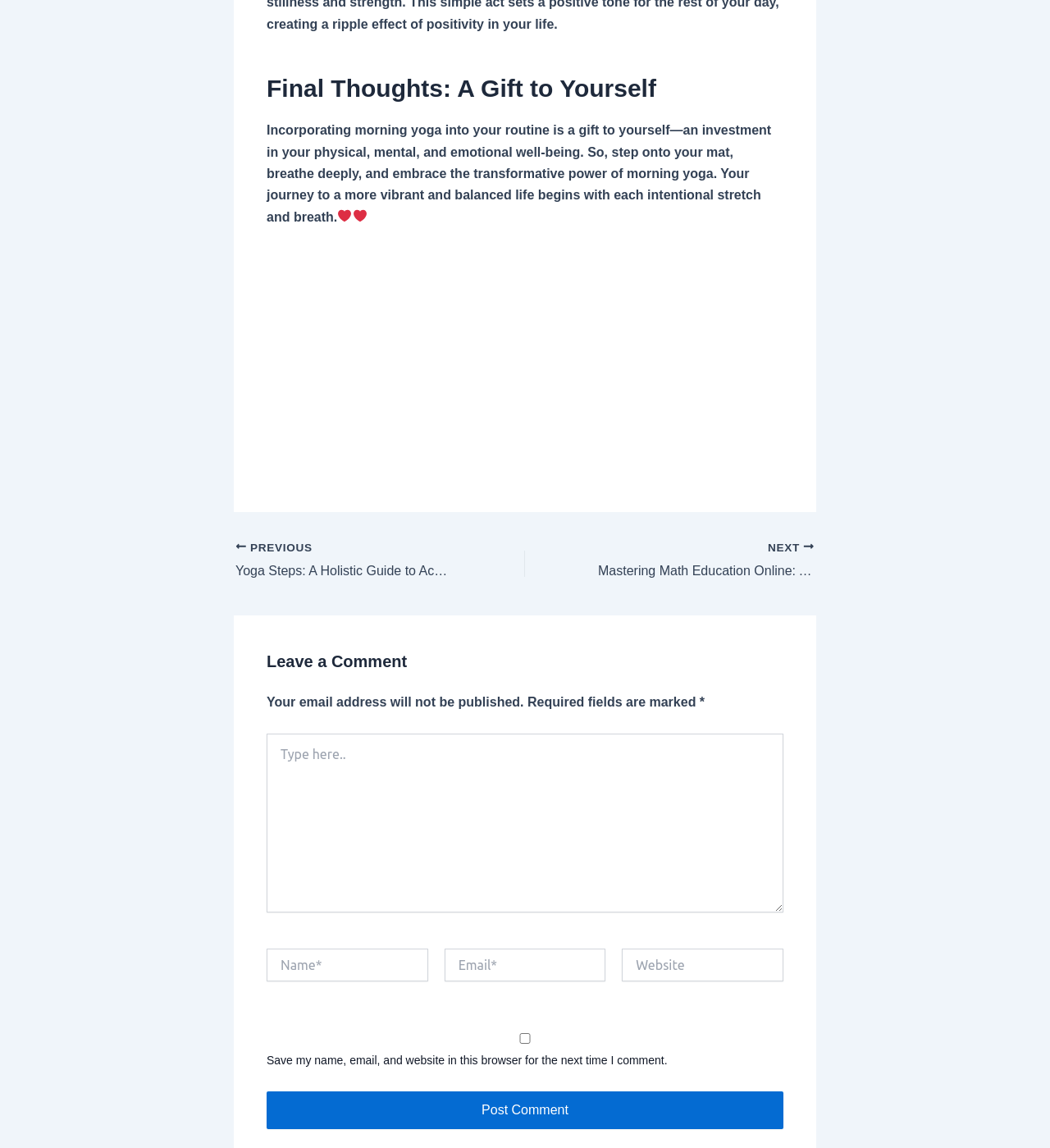Identify the bounding box coordinates for the UI element described by the following text: "parent_node: Website name="url" placeholder="Website"". Provide the coordinates as four float numbers between 0 and 1, in the format [left, top, right, bottom].

[0.592, 0.826, 0.746, 0.855]